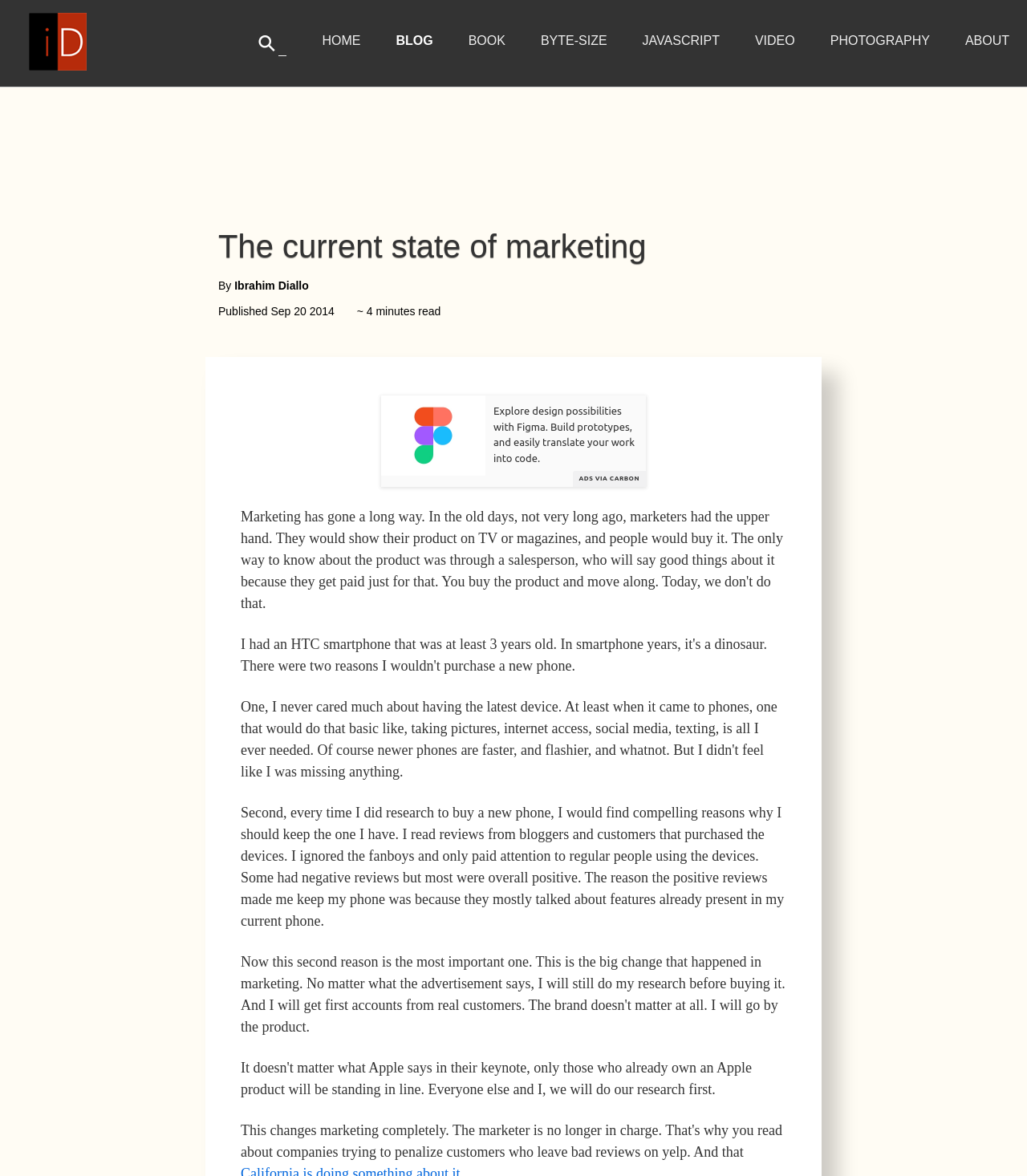What is the name of the design tool mentioned in the article?
Examine the screenshot and reply with a single word or phrase.

Figma